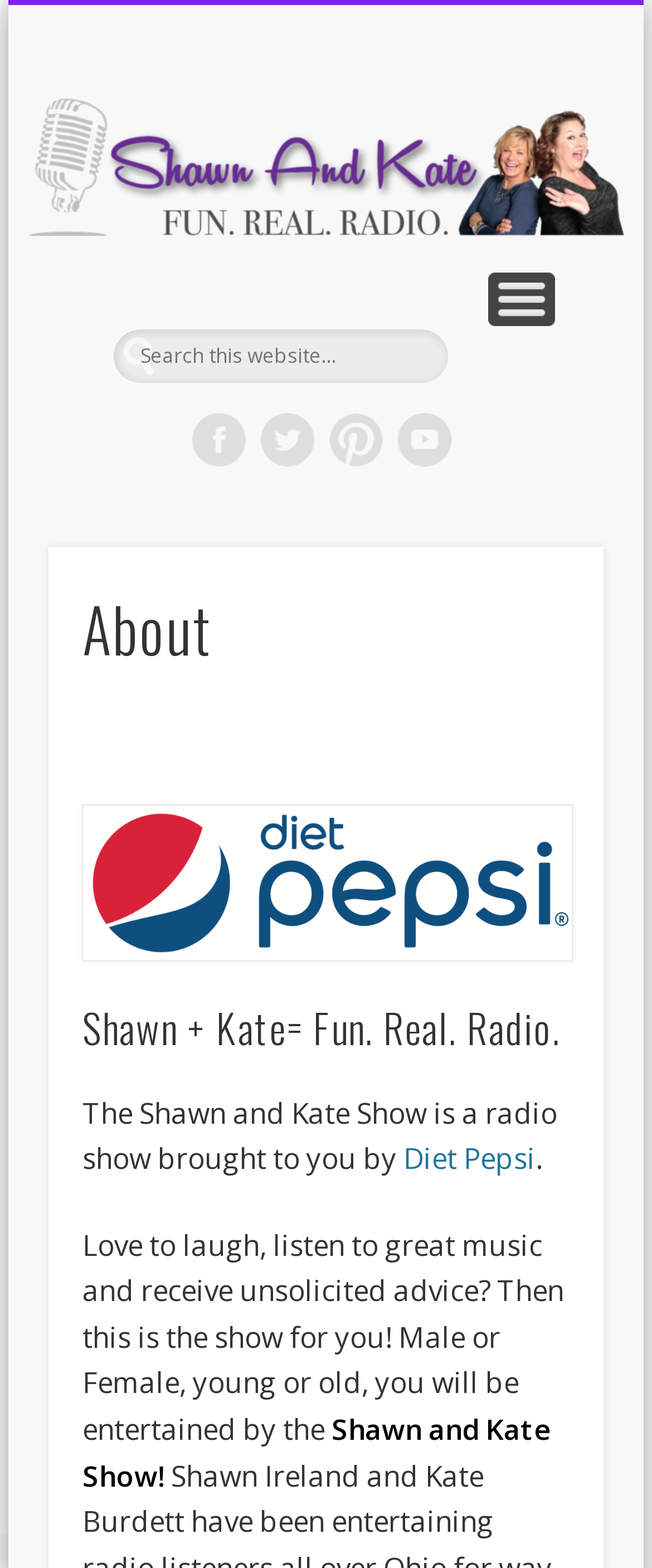Find the bounding box coordinates for the area that should be clicked to accomplish the instruction: "Click the Connect button".

None